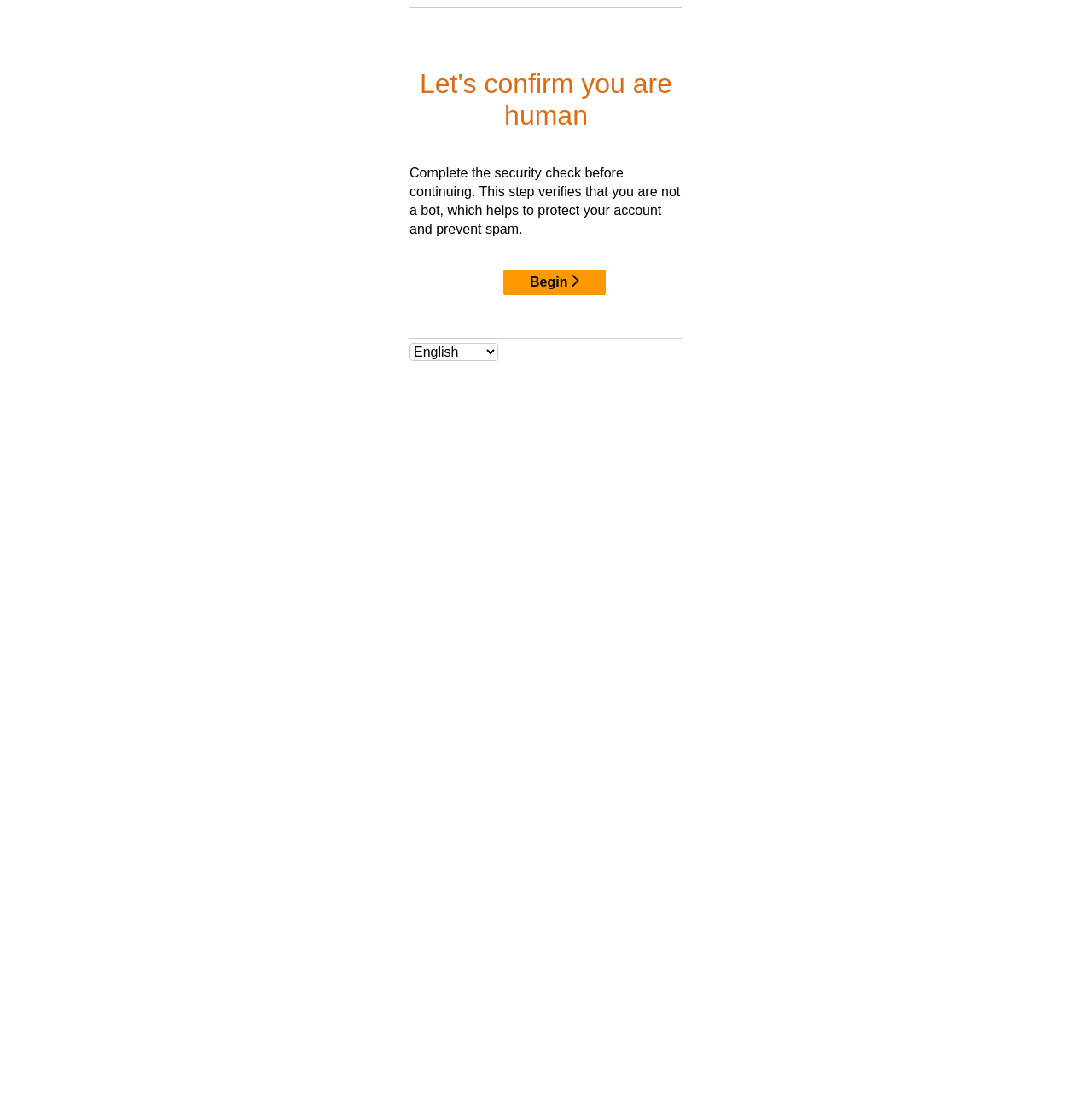Please locate and generate the primary heading on this webpage.

Let's confirm you are human